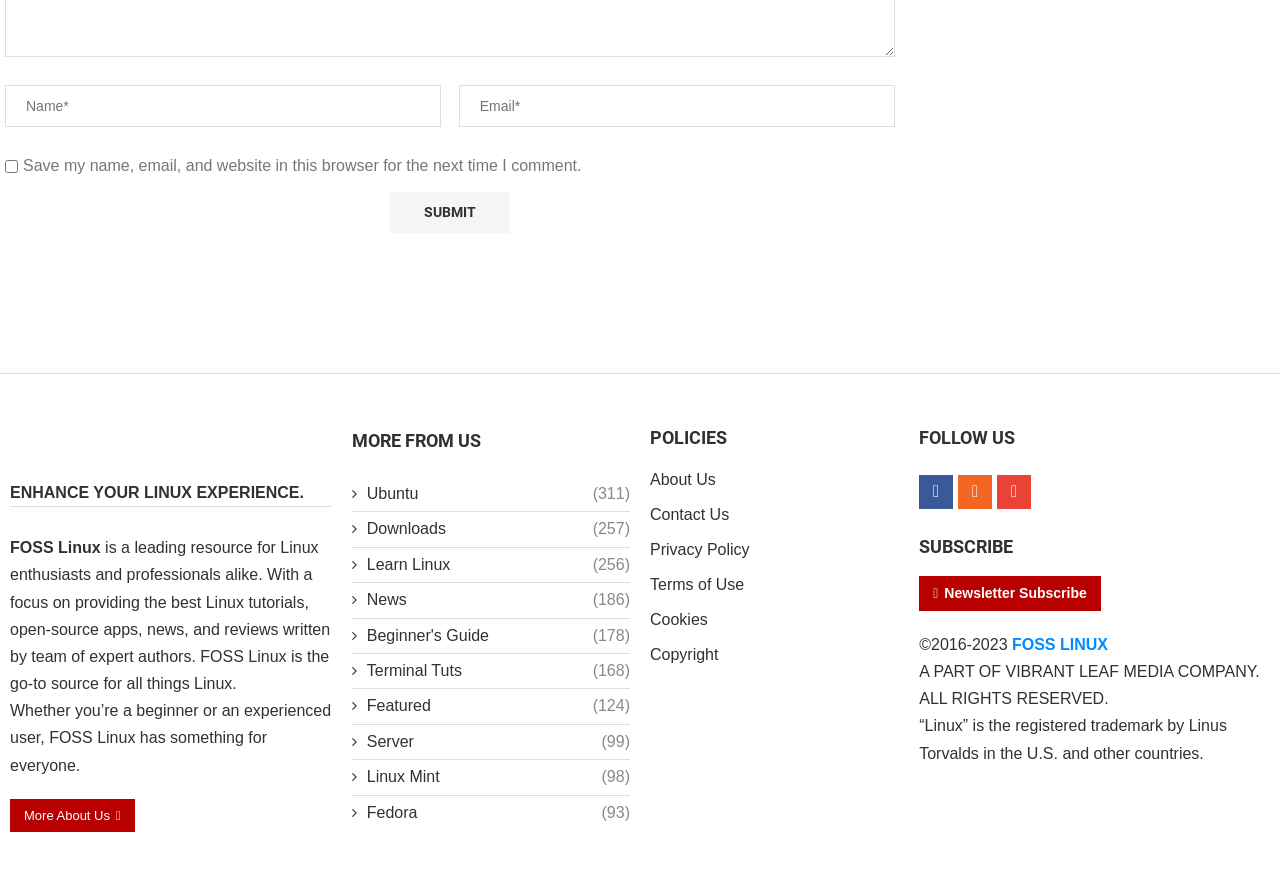Identify the bounding box coordinates of the specific part of the webpage to click to complete this instruction: "Enter your name".

[0.004, 0.095, 0.345, 0.143]